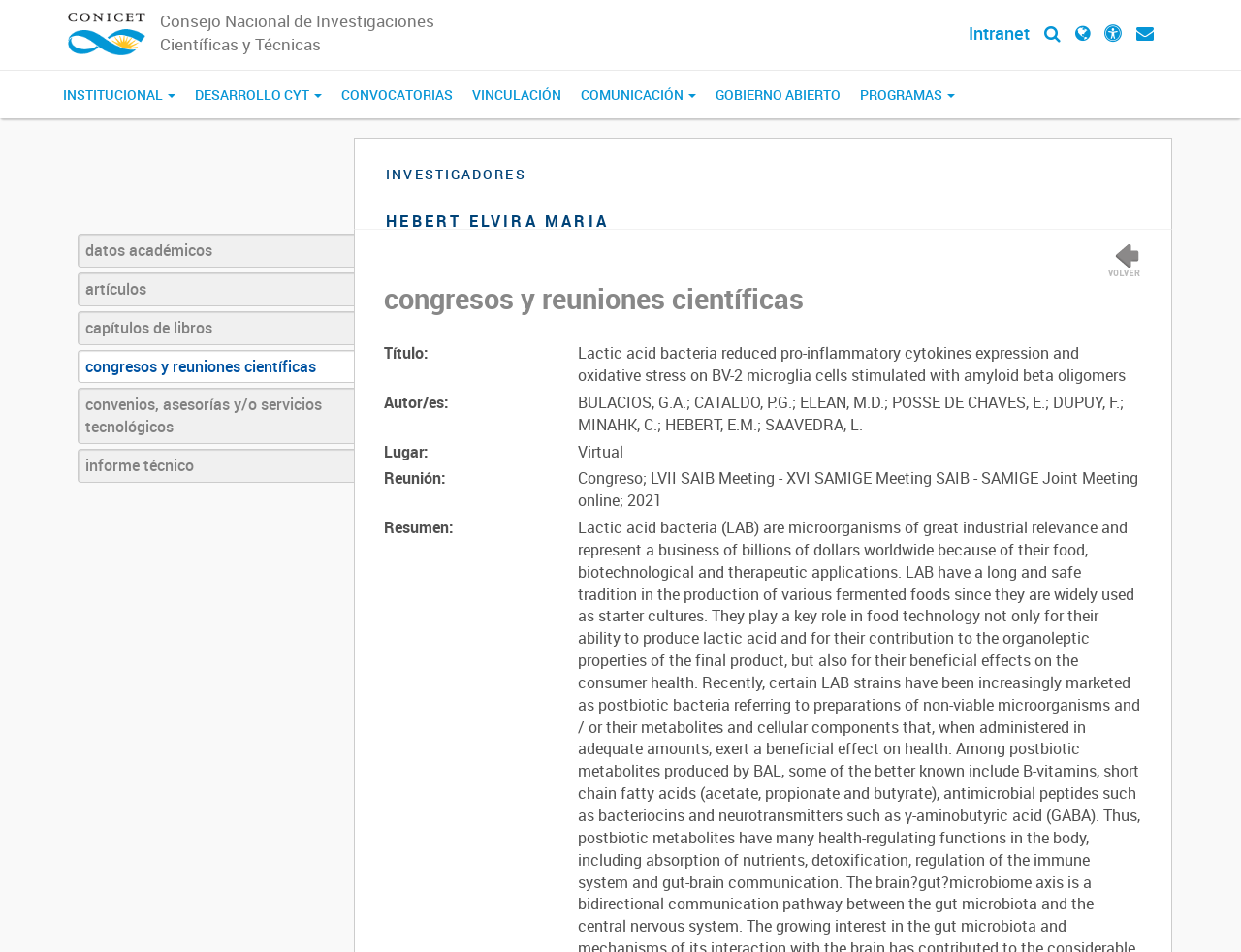Please identify the bounding box coordinates of the area that needs to be clicked to follow this instruction: "Click on the Intranet link".

[0.78, 0.022, 0.83, 0.047]